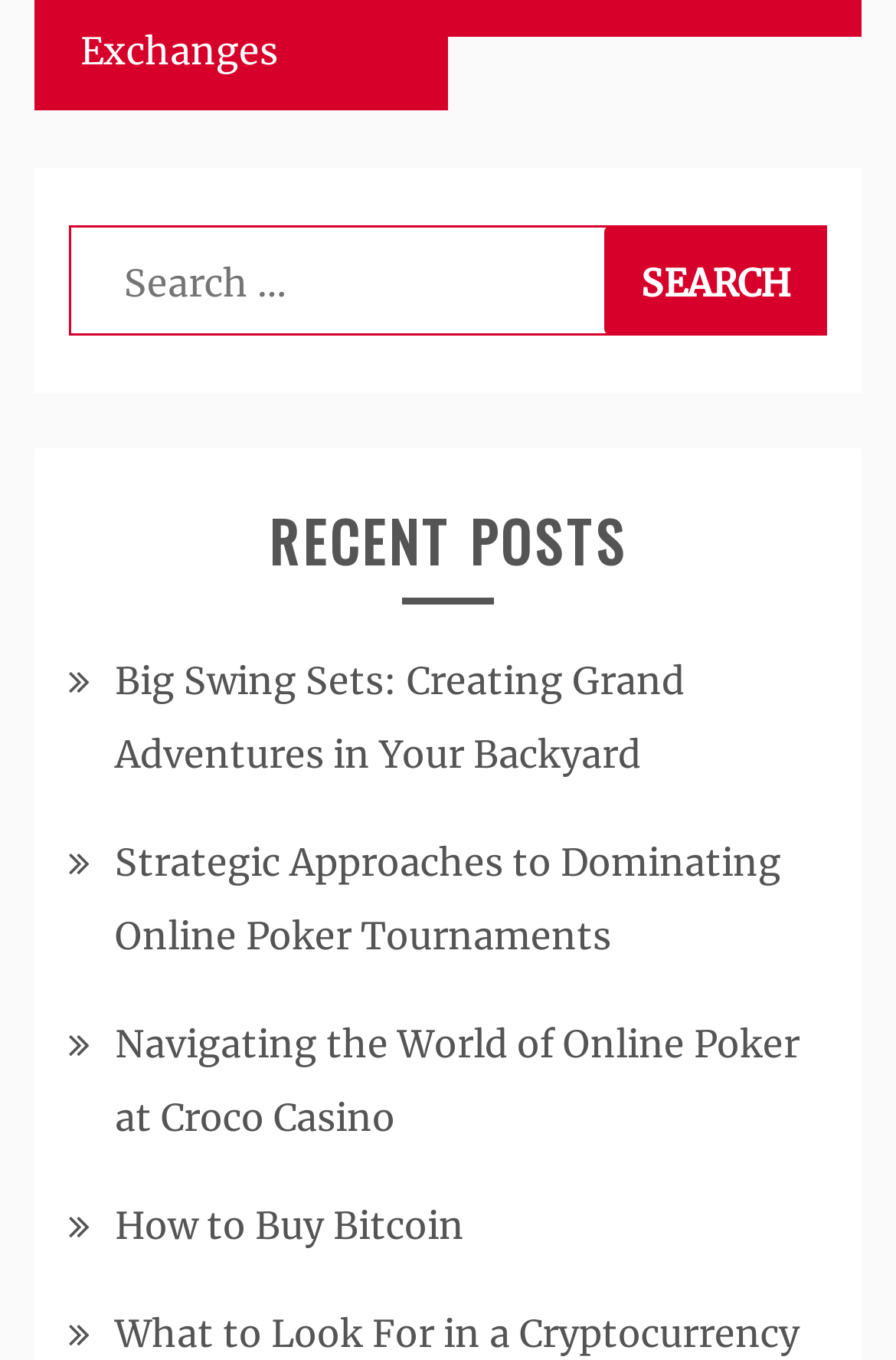Using the provided element description, identify the bounding box coordinates as (top-left x, top-left y, bottom-right x, bottom-right y). Ensure all values are between 0 and 1. Description: How to Buy Bitcoin

[0.128, 0.883, 0.518, 0.917]